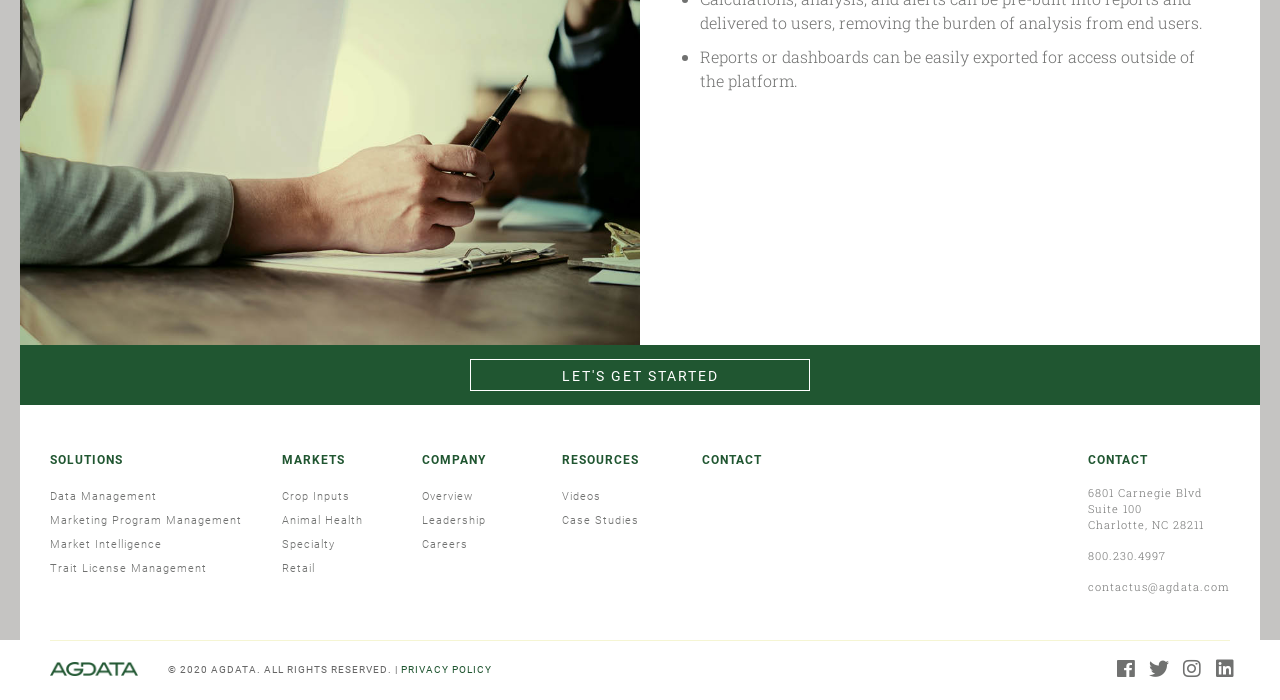Identify and provide the bounding box for the element described by: "Trait License Management".

[0.039, 0.796, 0.189, 0.831]